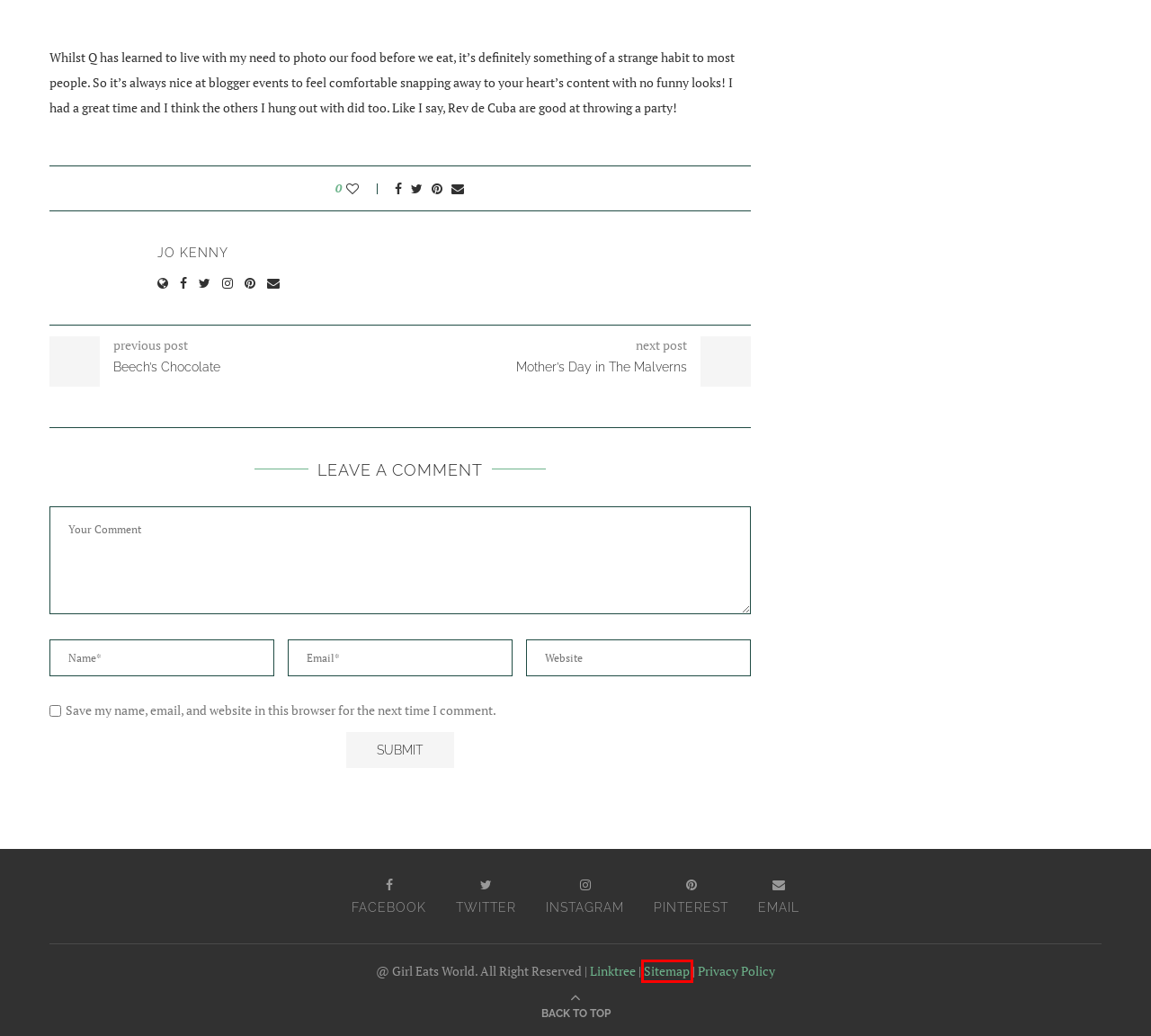You have a screenshot of a webpage where a red bounding box highlights a specific UI element. Identify the description that best matches the resulting webpage after the highlighted element is clicked. The choices are:
A. Banana Nutella Muffins | Super-Easy Recipe | Girl Eats World
B. Jo Kenny
C. Sitemap | Girl Eats World
D. Mother's Day in The Malverns | Girl Eats World
E. Privacy Policy | Girl Eats World
F. Reviews Archives | Girl Eats World
G. Beef Dripping Roast Potatoes | Girl Eats World
H. Beech's Chocolate | Girl Eats World

C